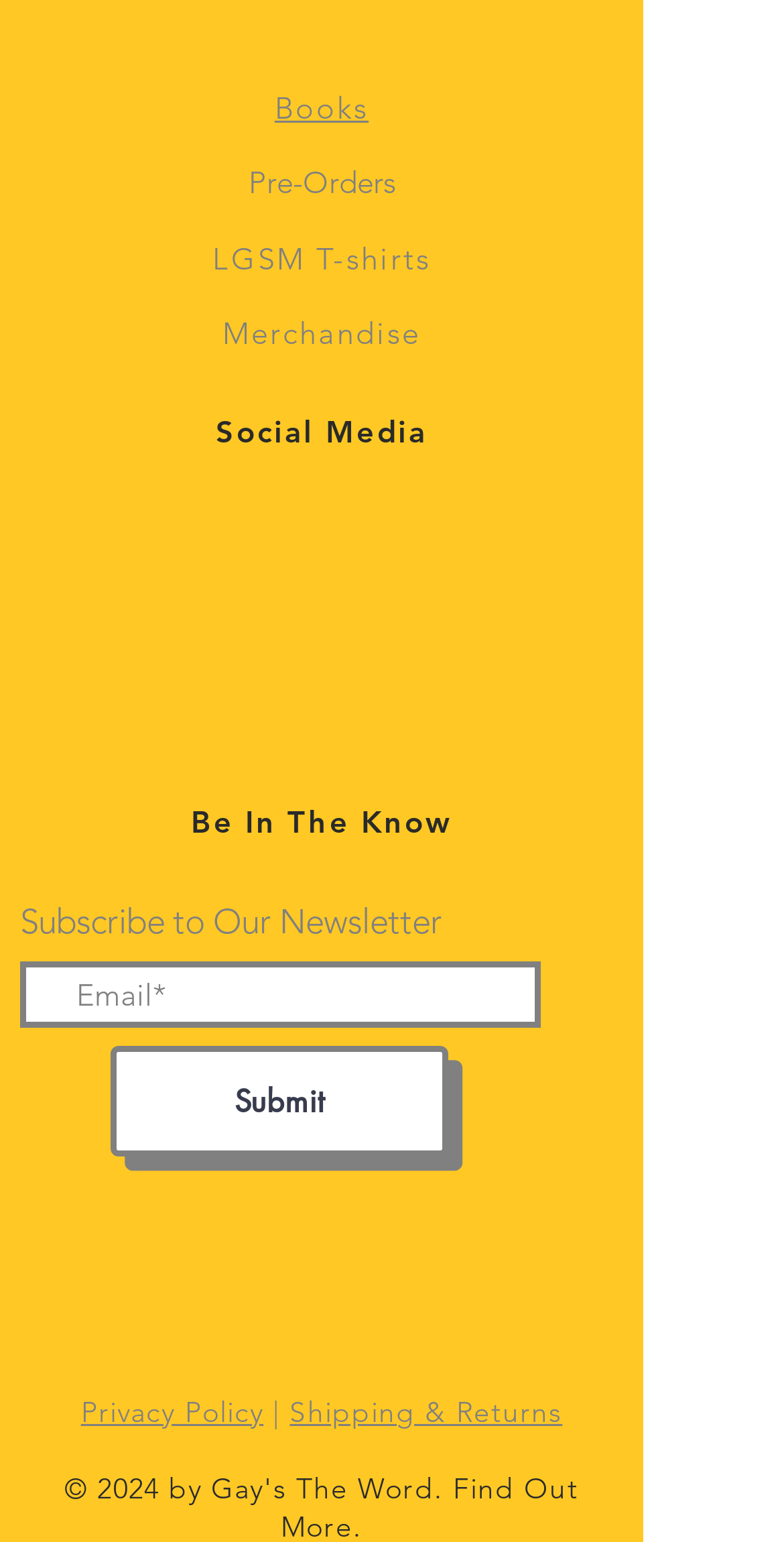What social media platforms are linked on this website?
Provide a comprehensive and detailed answer to the question.

The 'Social Bar' list contains links to Instagram, X, and Facebook, indicating that these social media platforms are linked on this website.